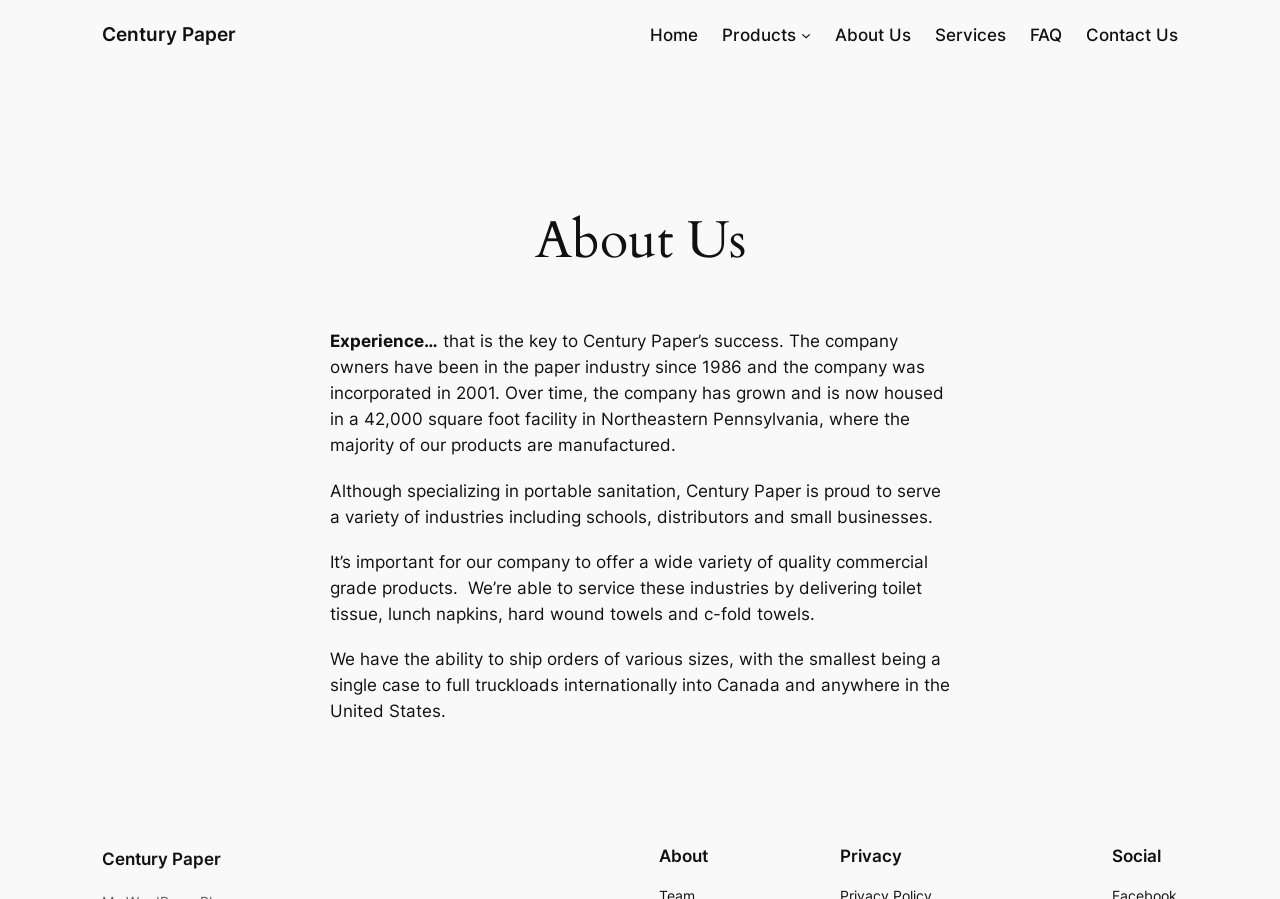Refer to the image and provide an in-depth answer to the question:
What is the company's facility size?

The company's facility size can be found in the paragraph that describes the company's history and growth. It is mentioned that the company is now housed in a 42,000 square foot facility in Northeastern Pennsylvania.